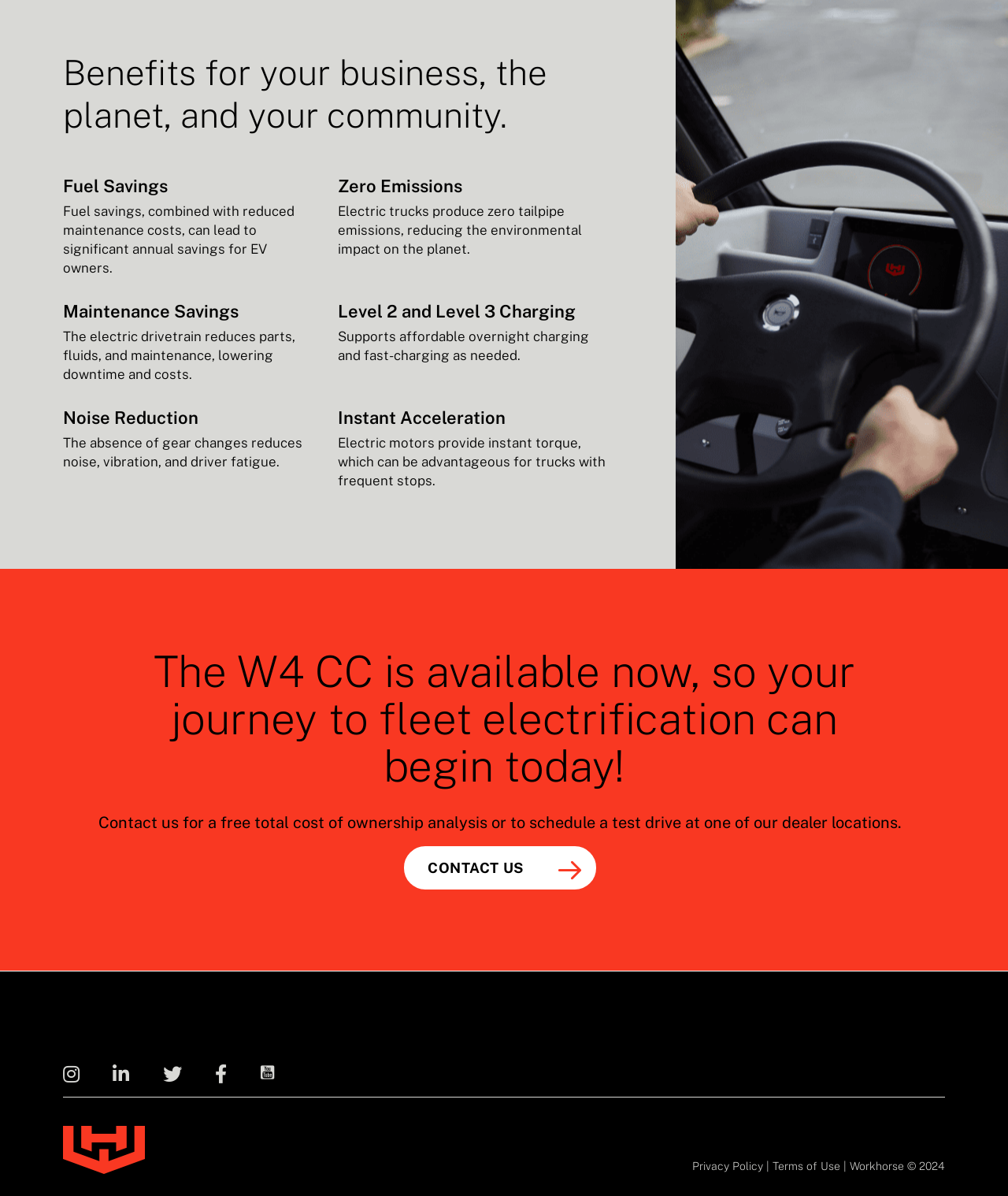Please locate the UI element described by "alt="Workhorse" title="footer-logo"" and provide its bounding box coordinates.

[0.062, 0.973, 0.144, 0.984]